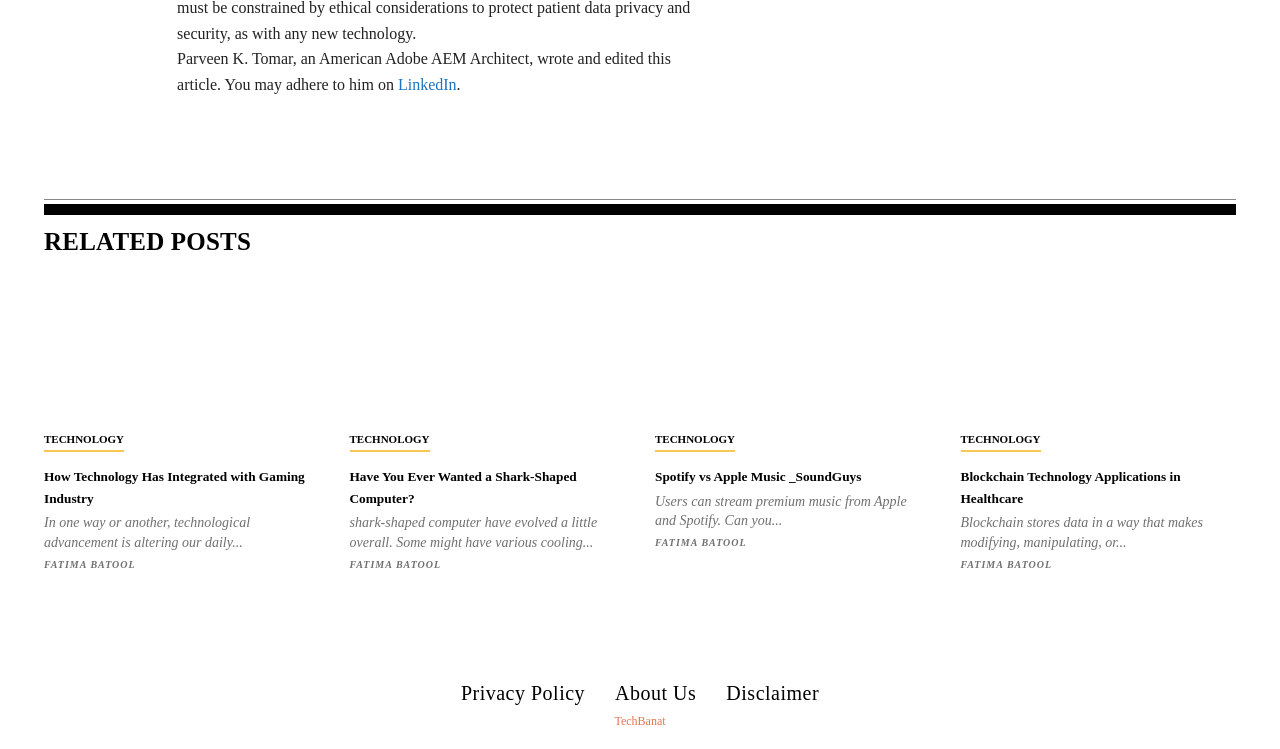What are the three links at the bottom of the webpage?
Refer to the screenshot and respond with a concise word or phrase.

Privacy Policy, About Us, Disclaimer